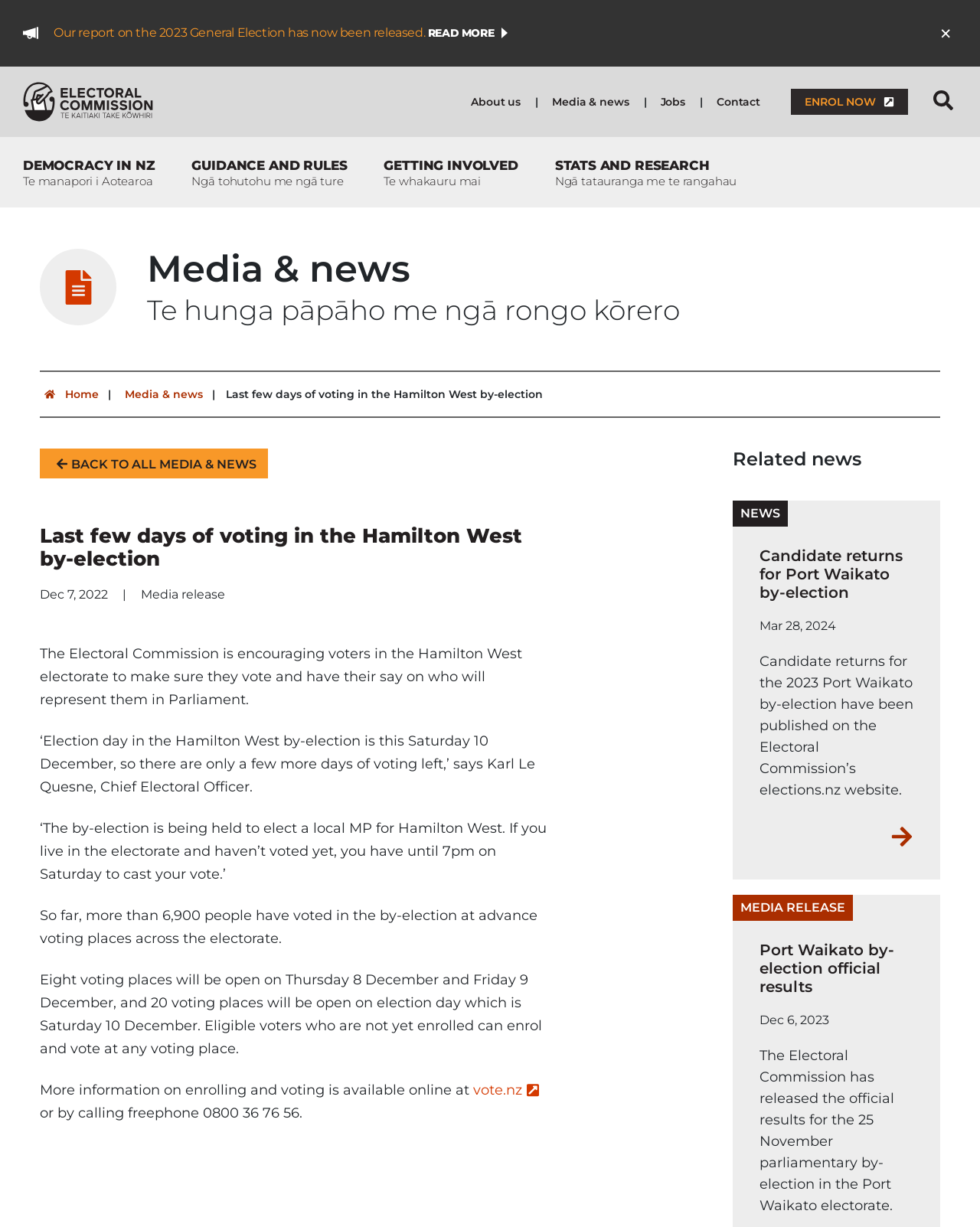Find the bounding box coordinates of the element's region that should be clicked in order to follow the given instruction: "Close the dialog". The coordinates should consist of four float numbers between 0 and 1, i.e., [left, top, right, bottom].

[0.953, 0.02, 0.977, 0.035]